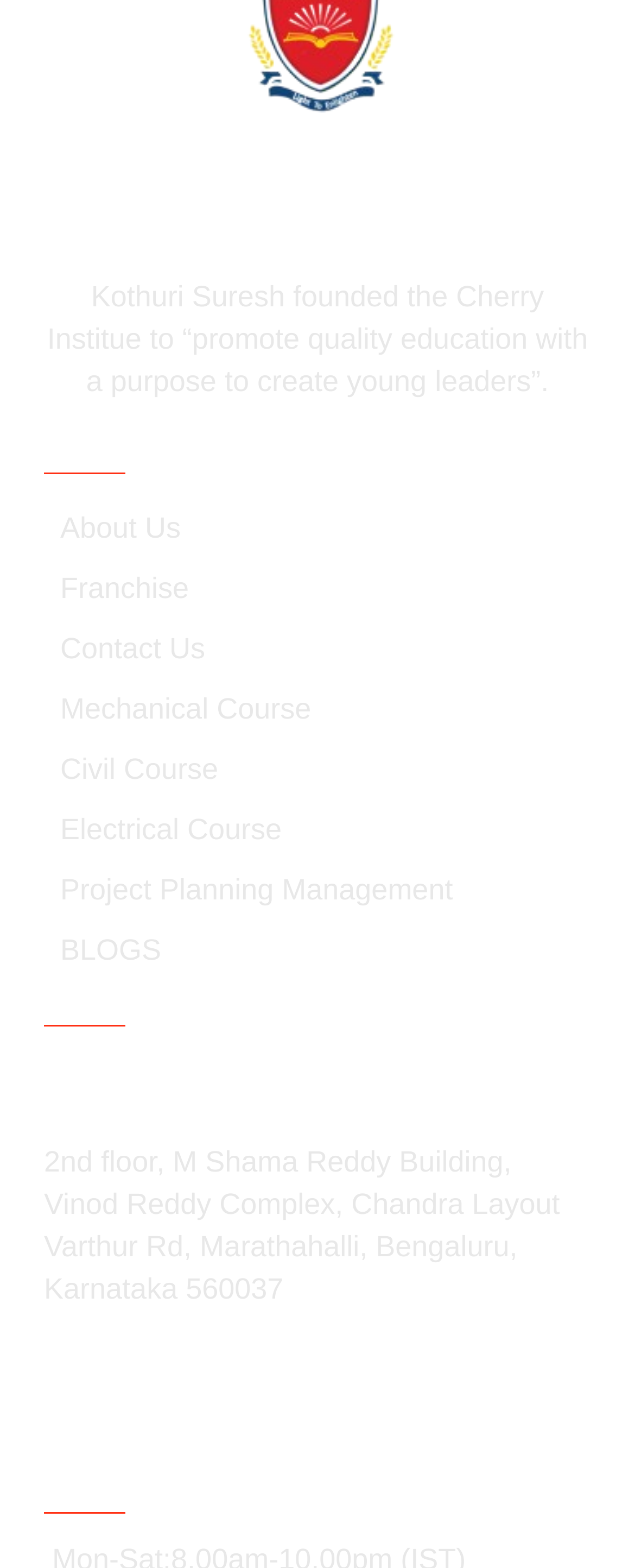Please identify the bounding box coordinates of the clickable area that will fulfill the following instruction: "go to Contact Us". The coordinates should be in the format of four float numbers between 0 and 1, i.e., [left, top, right, bottom].

[0.069, 0.397, 0.323, 0.432]